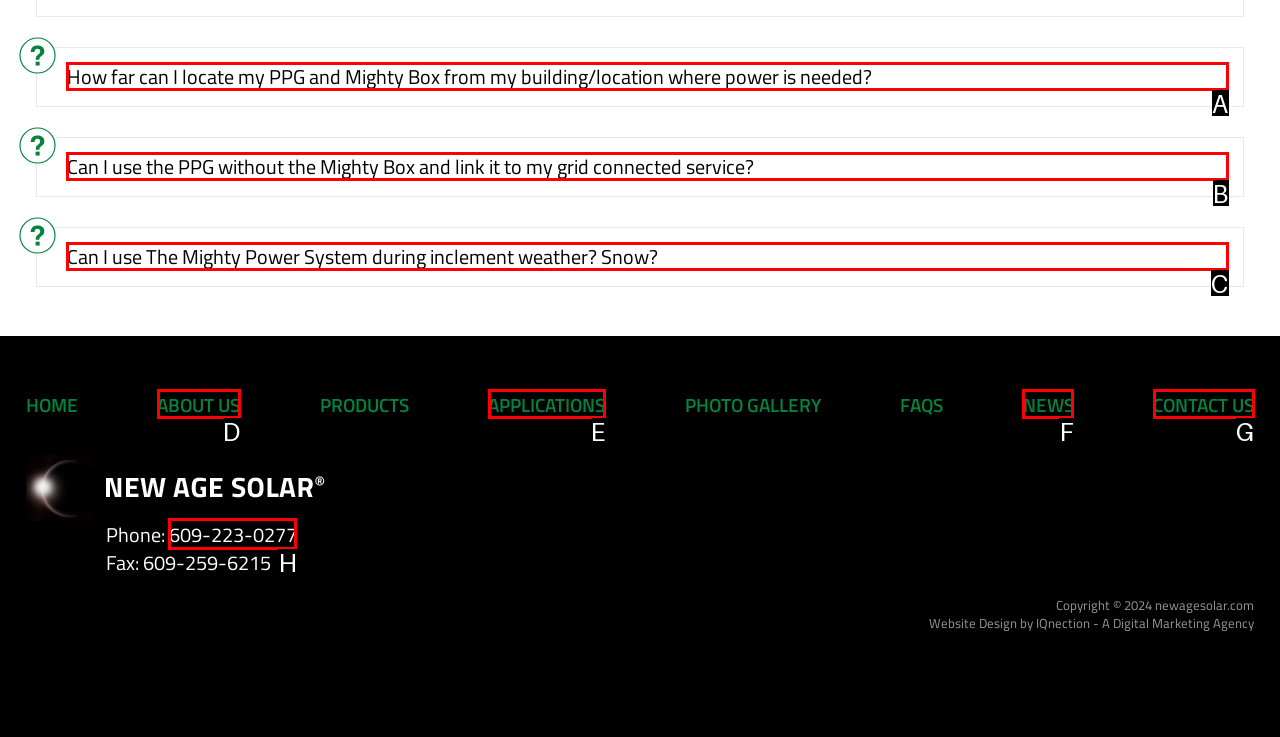Tell me which option best matches the description: inafi-la.org
Answer with the option's letter from the given choices directly.

None